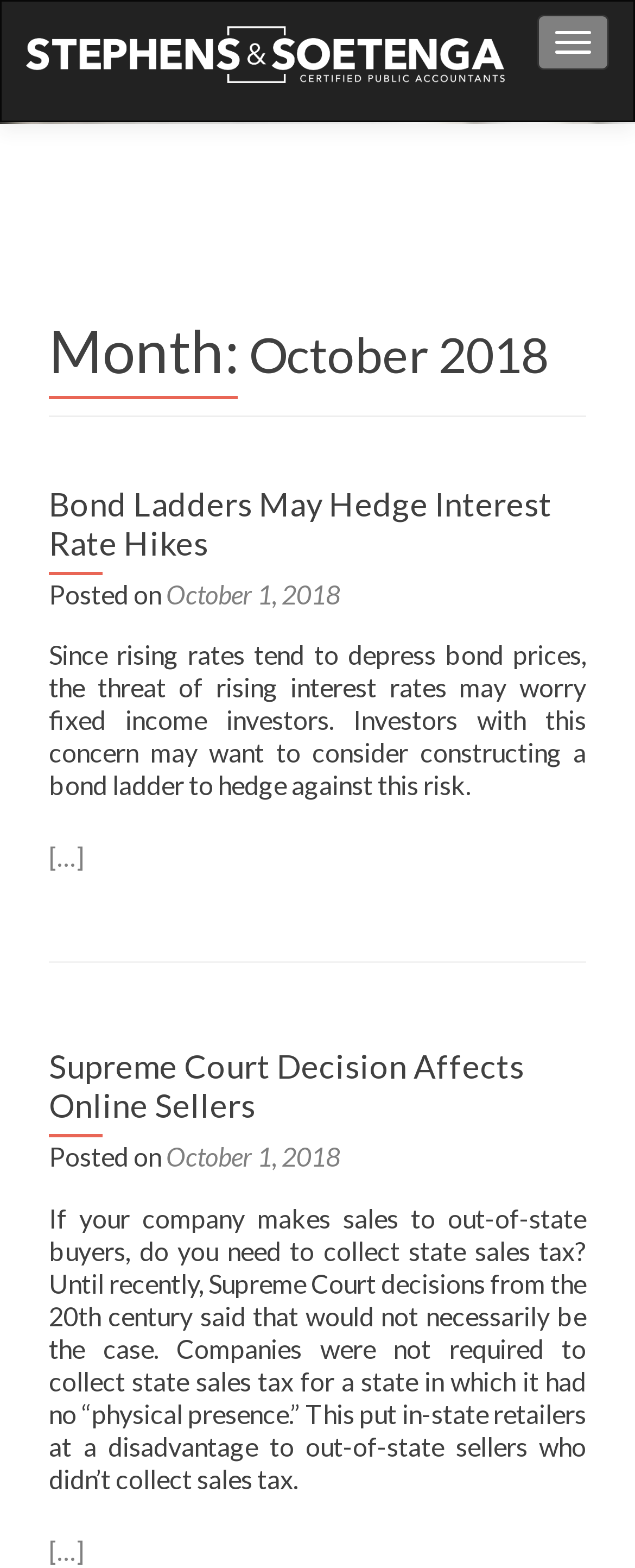Detail the various sections and features present on the webpage.

This webpage is about Stephens & Soetenga, CPAs, and it appears to be a blog or news page from October 2018. At the top left, there is a "Skip to content" link, and at the top right, there is a "Menu" button. Below the menu button, the company's name "Stephens & Soetenga, CPAs" is displayed as a link, accompanied by an image with the same name.

The main content of the page is divided into two sections, each with a heading and a brief article. The first section has a heading "Bond Ladders May Hedge Interest Rate Hikes" and discusses how bond ladders can help fixed income investors hedge against rising interest rates. The article is dated October 1, 2018, and there is a "Read more" link at the end.

The second section has a heading "Supreme Court Decision Affects Online Sellers" and discusses the implications of a Supreme Court decision on online sellers, particularly regarding state sales tax collection. This article is also dated October 1, 2018, and has a "Read more" link at the end.